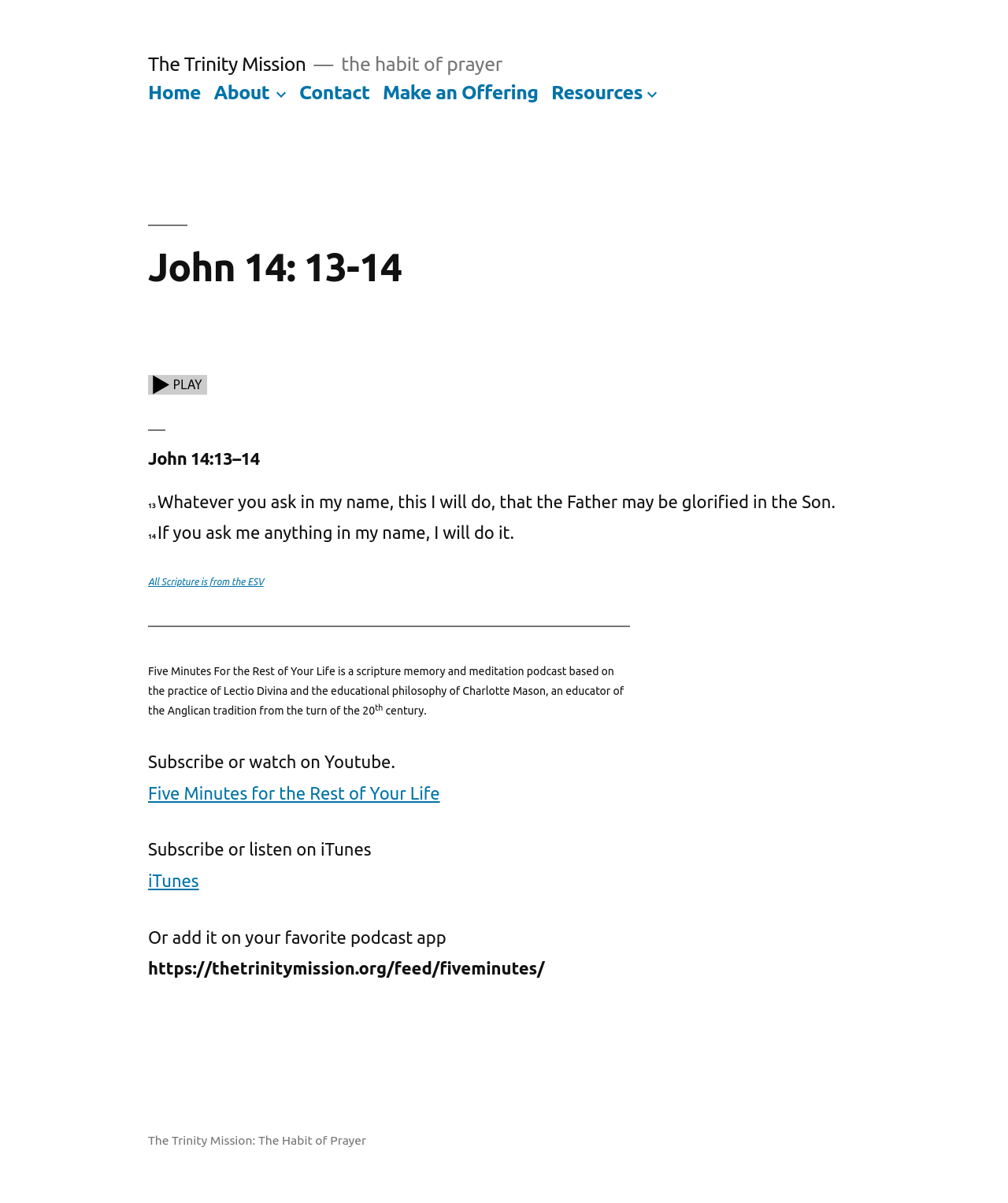Identify the bounding box for the UI element described as: "iTunes". Ensure the coordinates are four float numbers between 0 and 1, formatted as [left, top, right, bottom].

[0.147, 0.724, 0.197, 0.74]